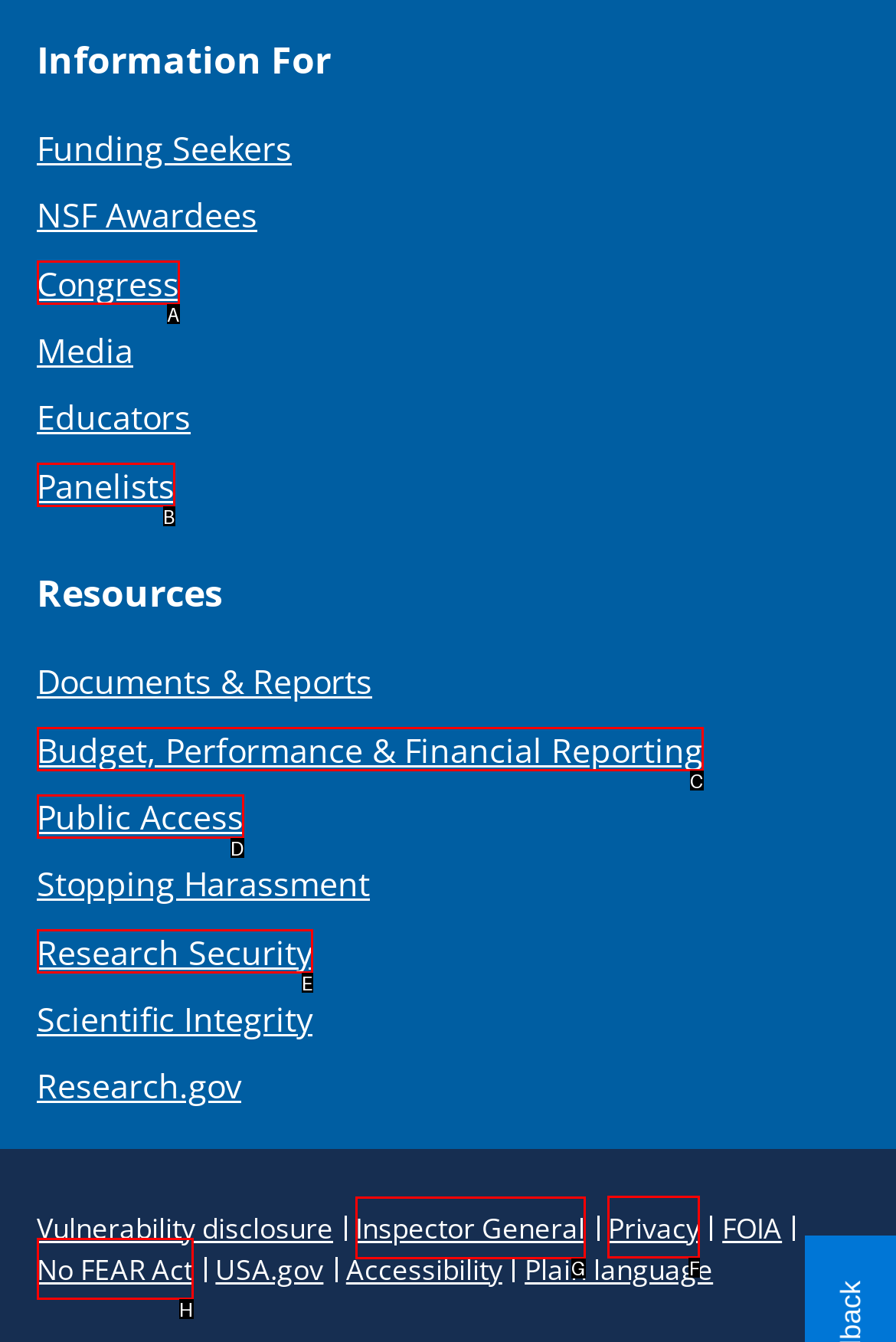Choose the letter of the element that should be clicked to complete the task: Check Inspector General
Answer with the letter from the possible choices.

G